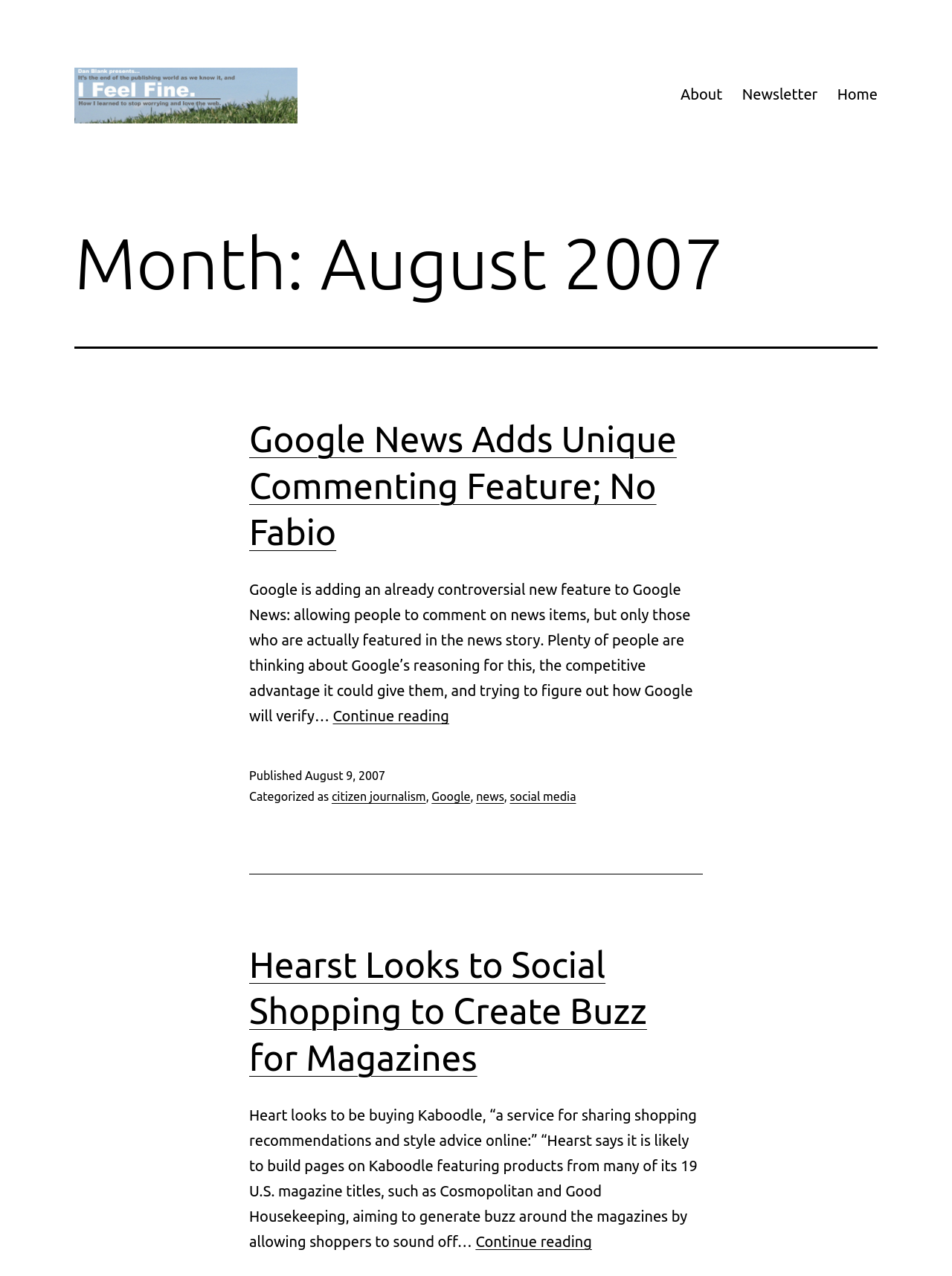Determine the bounding box coordinates of the element's region needed to click to follow the instruction: "go to home page". Provide these coordinates as four float numbers between 0 and 1, formatted as [left, top, right, bottom].

[0.869, 0.059, 0.932, 0.088]